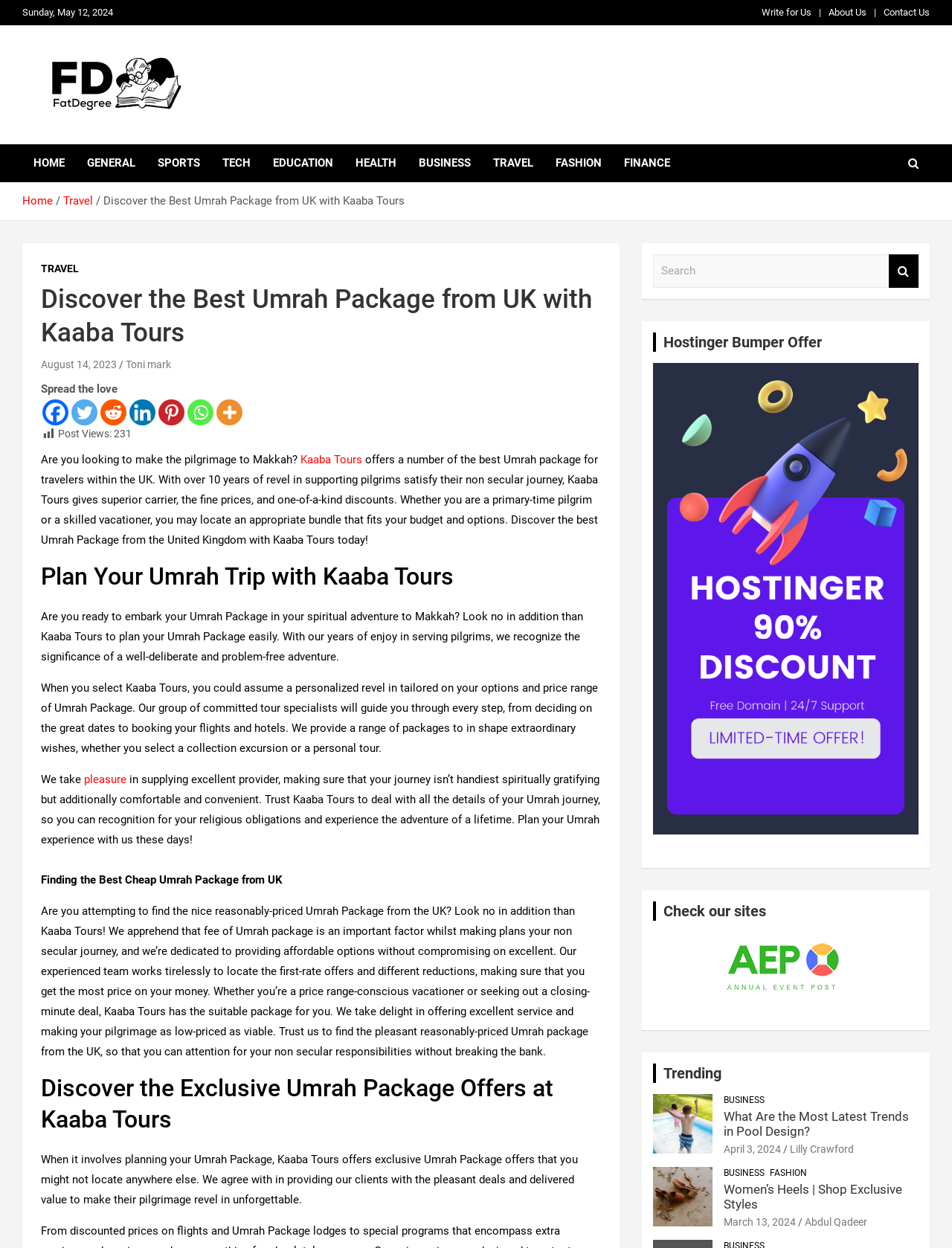What is the purpose of the pilgrimage to Makkah?
Based on the image, answer the question with a single word or brief phrase.

Umrah